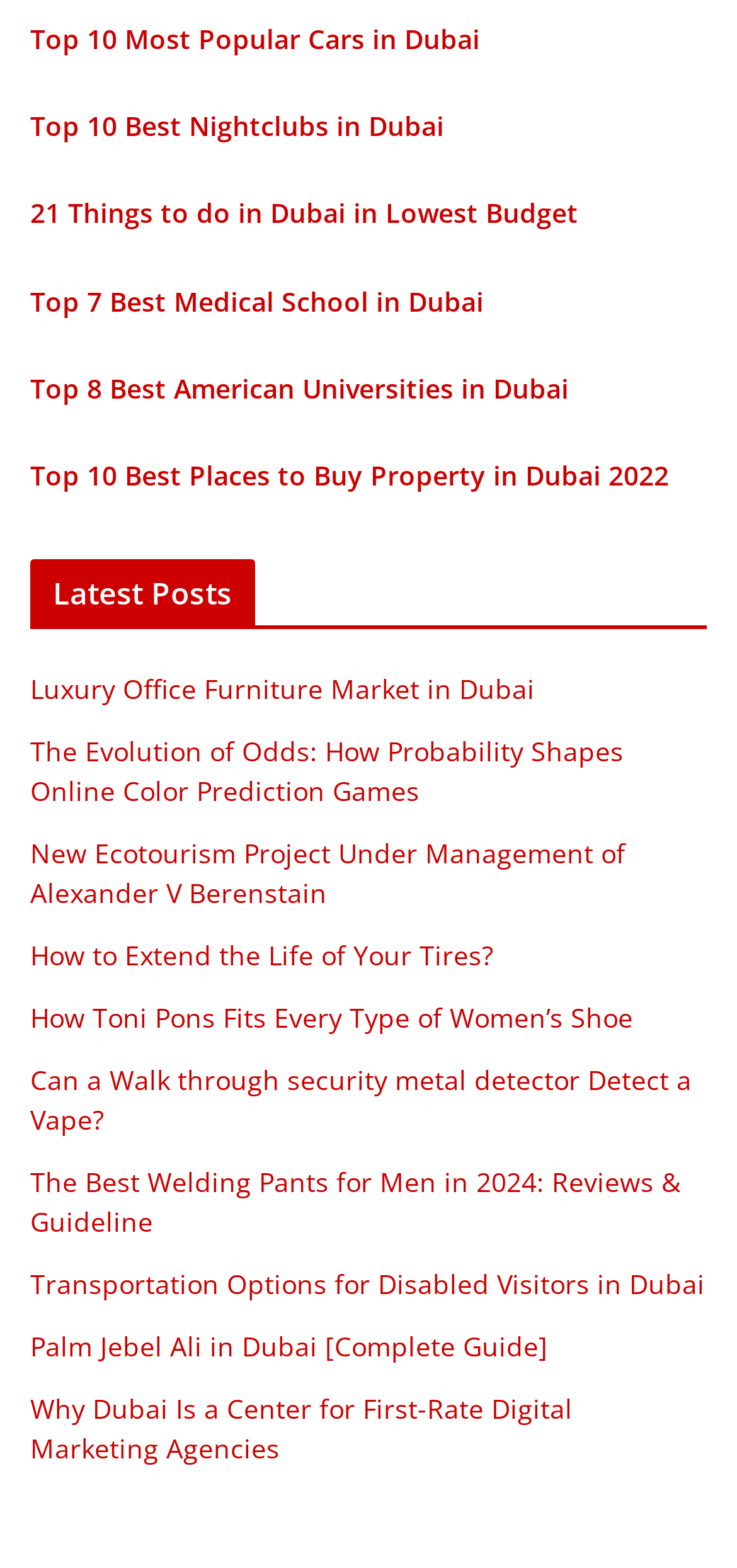Please reply to the following question using a single word or phrase: 
How many links are there in the webpage?

17